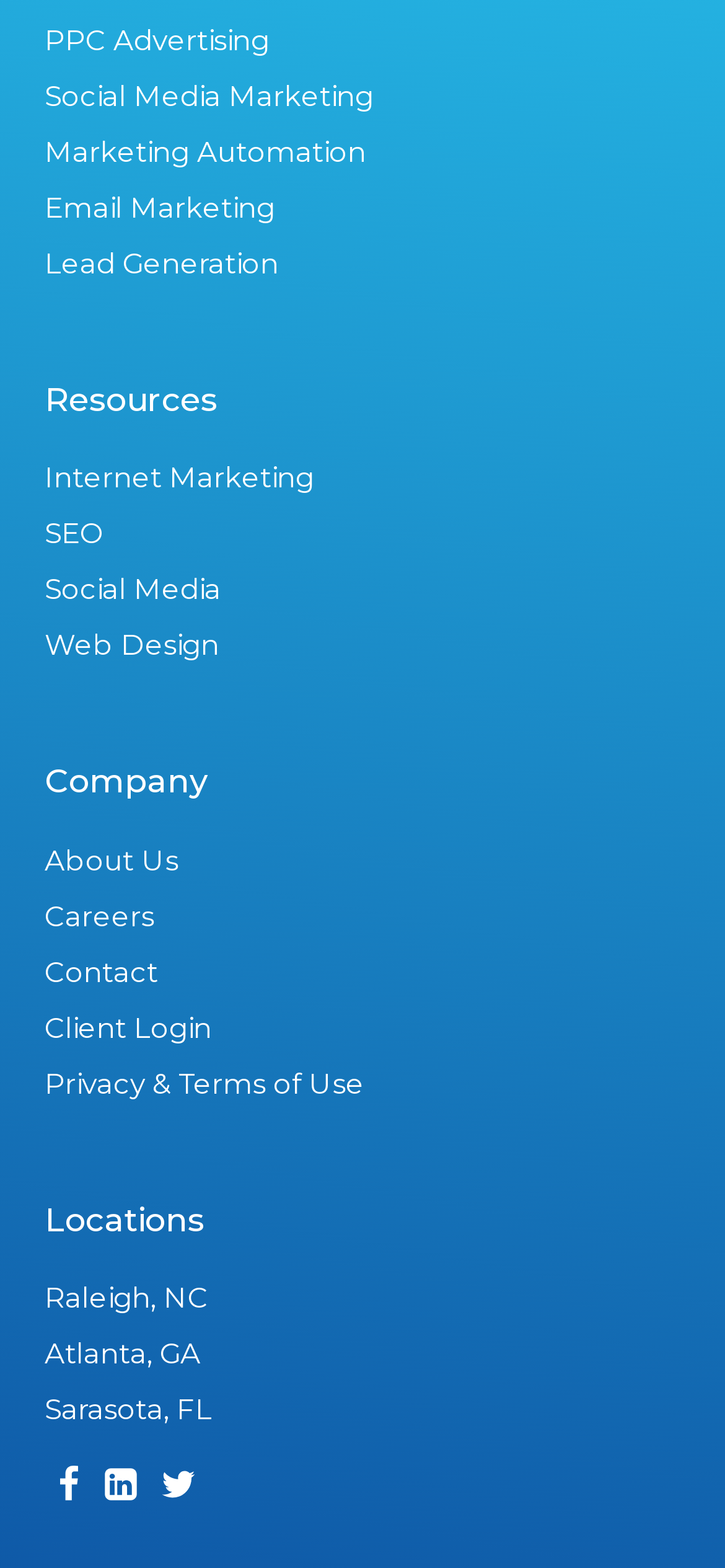What is the first marketing service listed?
Based on the image, provide a one-word or brief-phrase response.

PPC Advertising